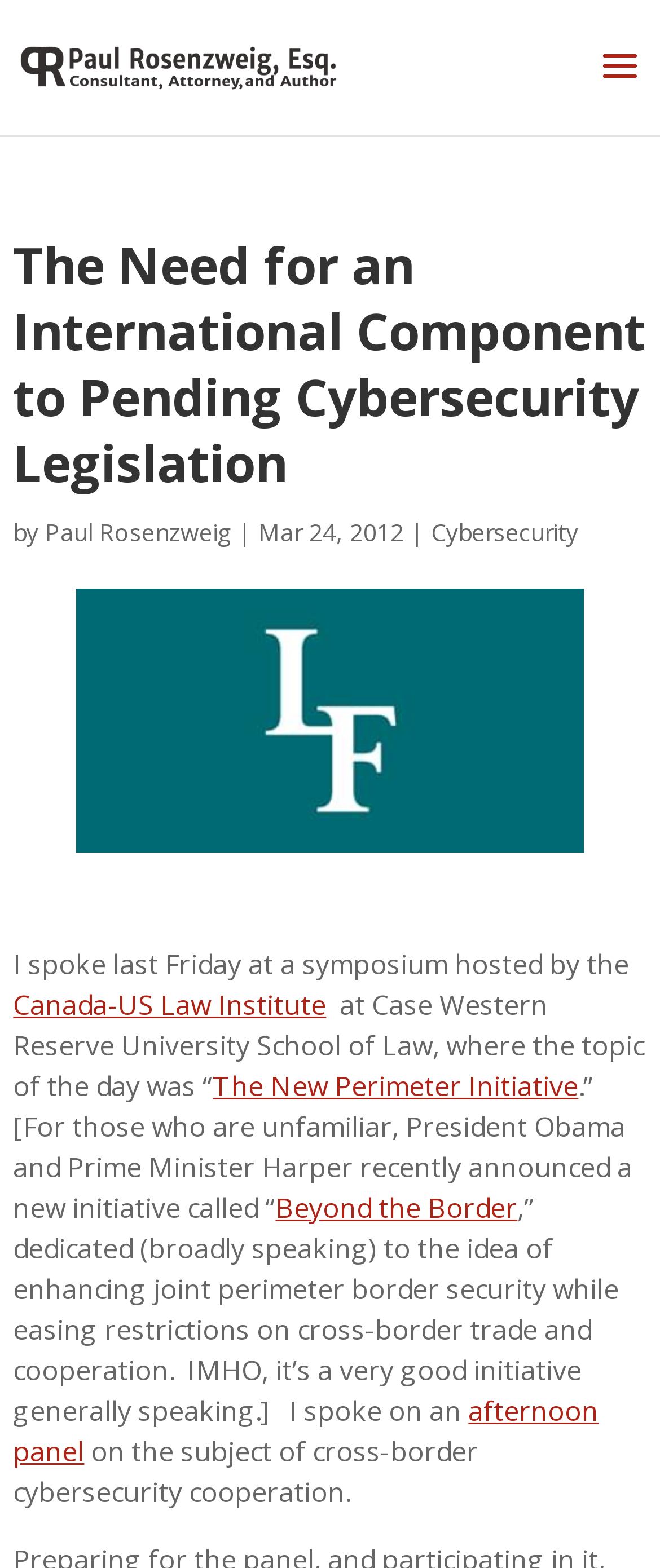Using the provided element description "The New Perimeter Initiative", determine the bounding box coordinates of the UI element.

[0.323, 0.68, 0.876, 0.704]